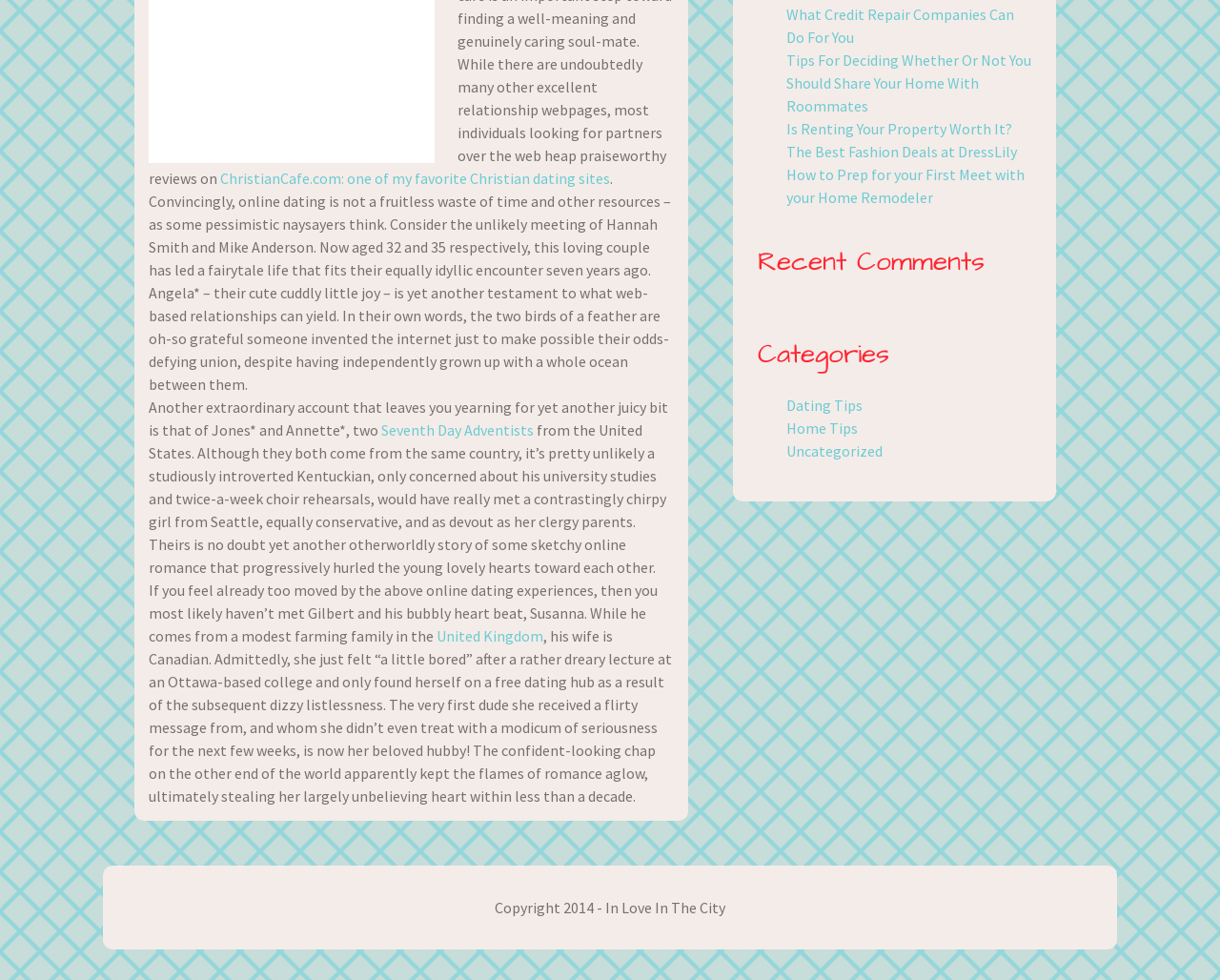Bounding box coordinates are to be given in the format (top-left x, top-left y, bottom-right x, bottom-right y). All values must be floating point numbers between 0 and 1. Provide the bounding box coordinate for the UI element described as: Home Tips

[0.644, 0.427, 0.703, 0.446]